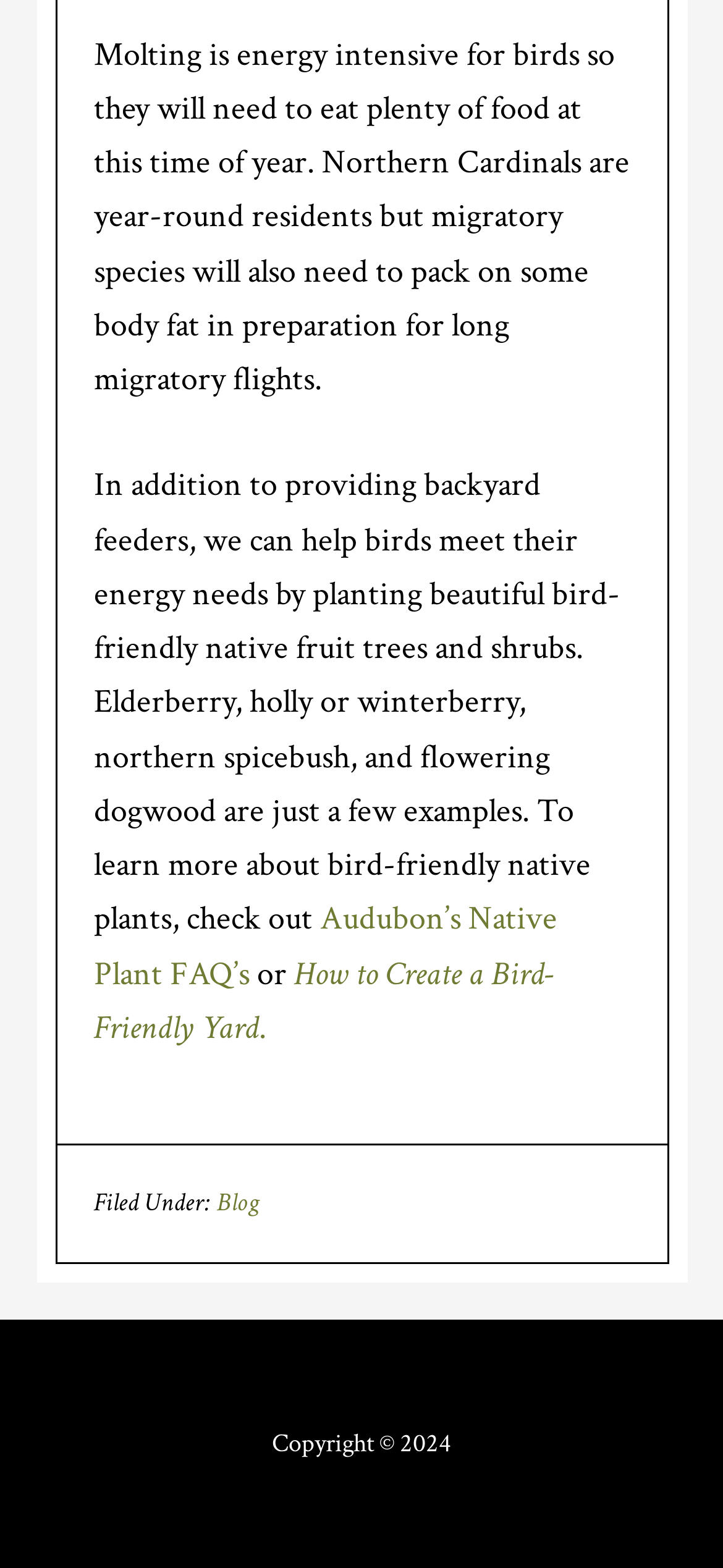What is the main topic of the article?
Answer the question with as much detail as you can, using the image as a reference.

The main topic of the article is about birds and their need for food, specifically during molting season and for migratory species. This is evident from the first sentence of the article, which states that 'Molting is energy intensive for birds so they will need to eat plenty of food at this time of year.'